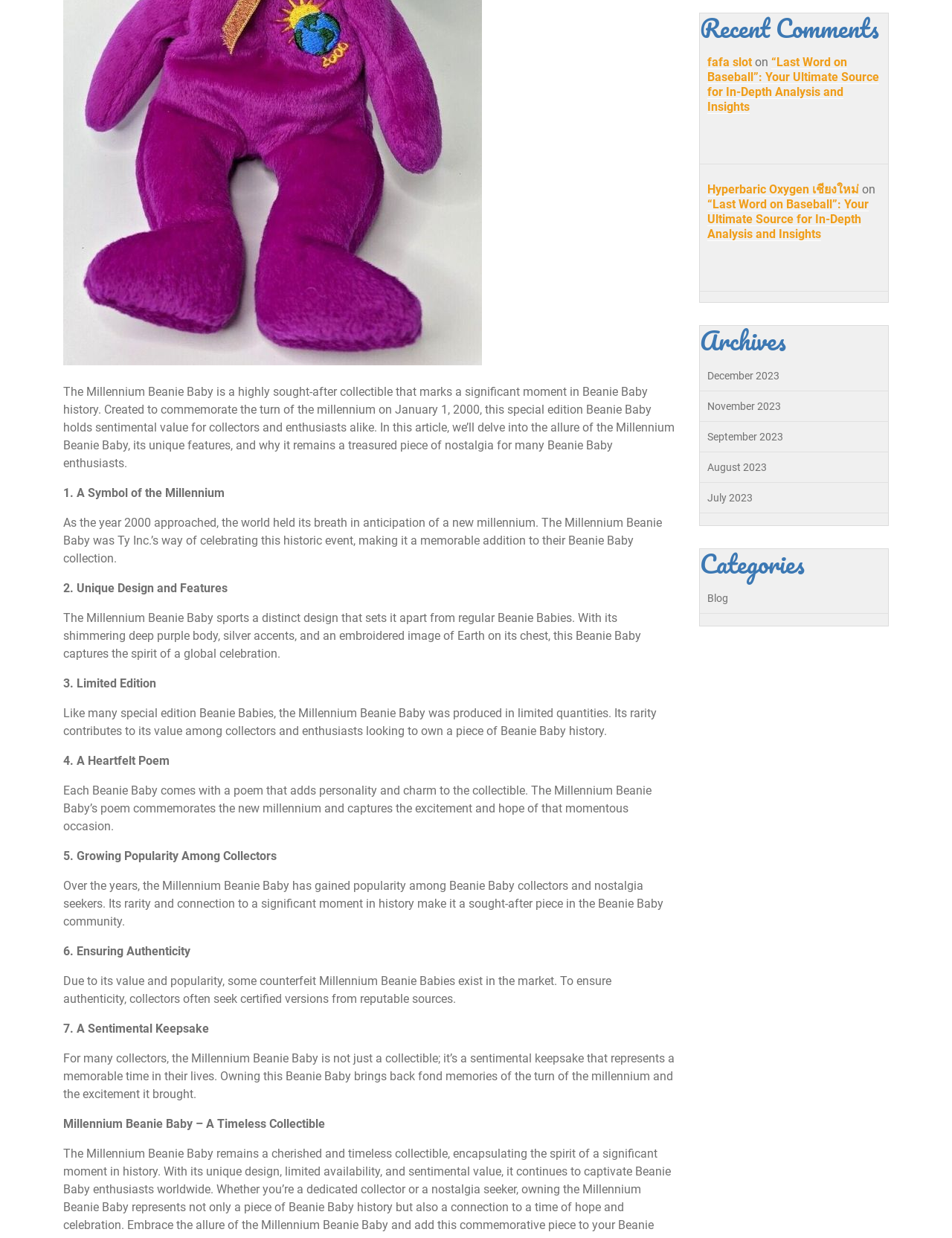Identify the bounding box for the UI element described as: "Blog". The coordinates should be four float numbers between 0 and 1, i.e., [left, top, right, bottom].

[0.743, 0.478, 0.765, 0.488]